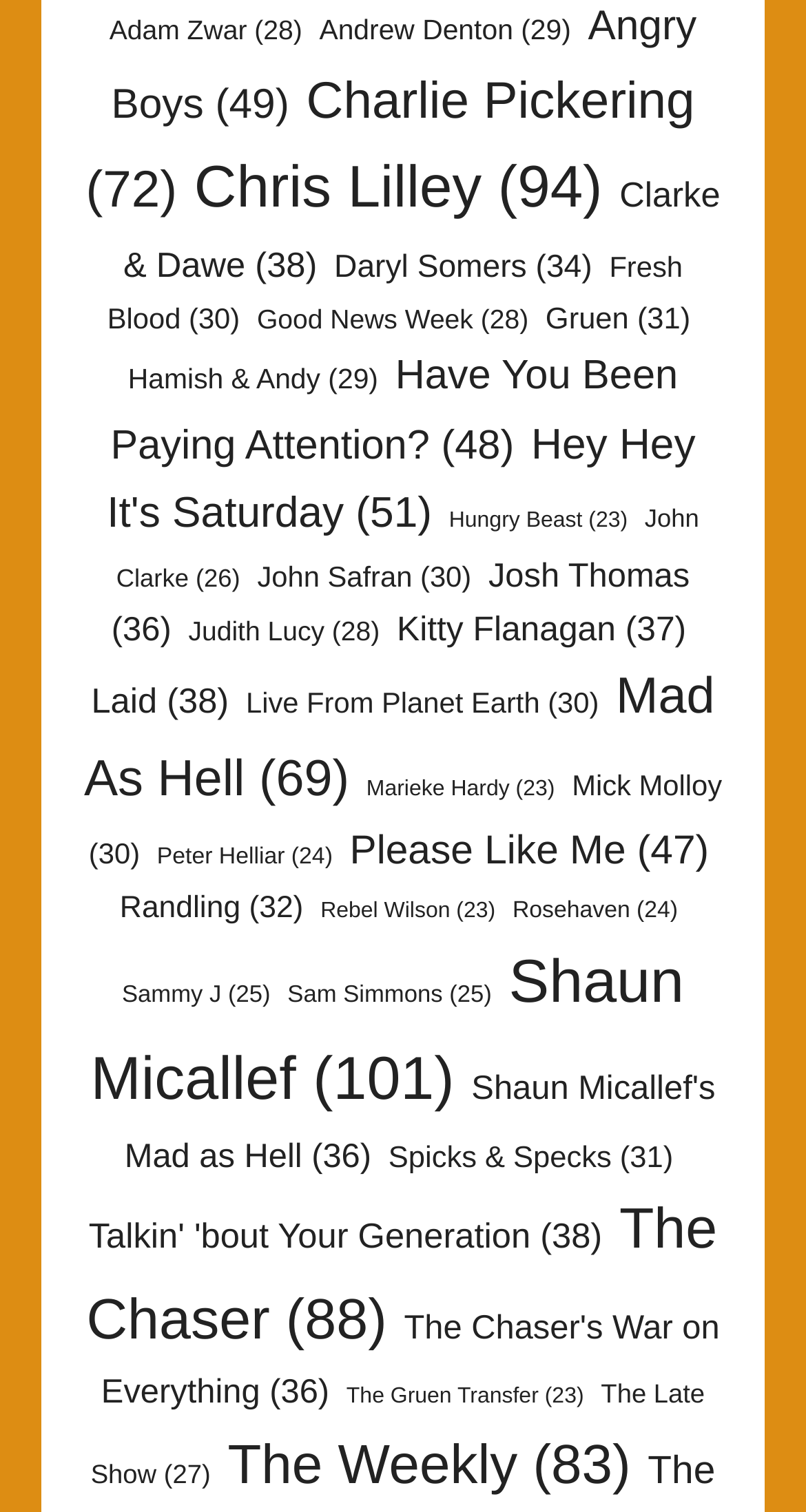Bounding box coordinates are specified in the format (top-left x, top-left y, bottom-right x, bottom-right y). All values are floating point numbers bounded between 0 and 1. Please provide the bounding box coordinate of the region this sentence describes: FAQ

None